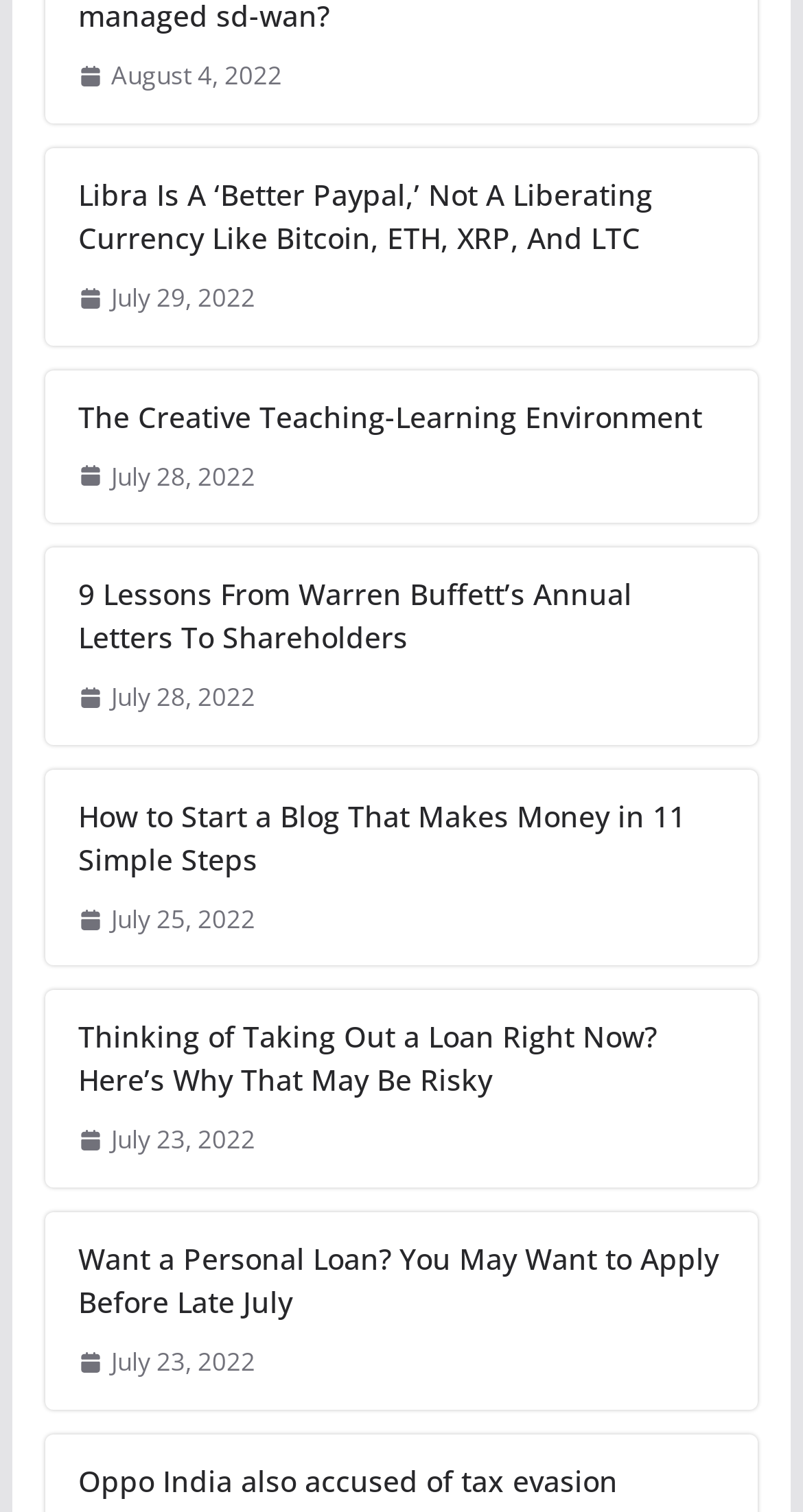Use a single word or phrase to answer the question: 
What is the title of the fifth article?

Thinking of Taking Out a Loan Right Now? Here’s Why That May Be Risky